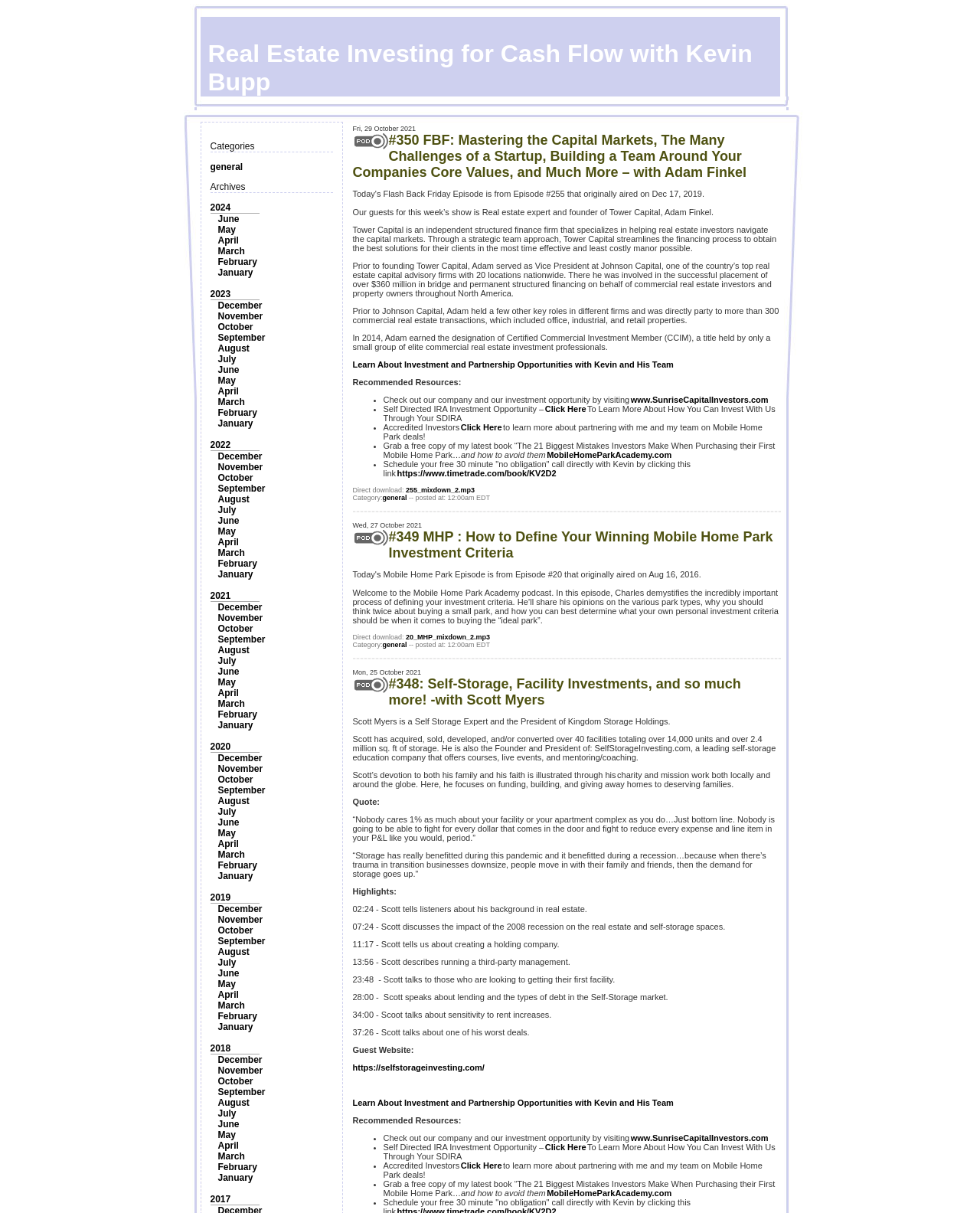Based on the element description September, identify the bounding box coordinates for the UI element. The coordinates should be in the format (top-left x, top-left y, bottom-right x, bottom-right y) and within the 0 to 1 range.

[0.222, 0.896, 0.271, 0.905]